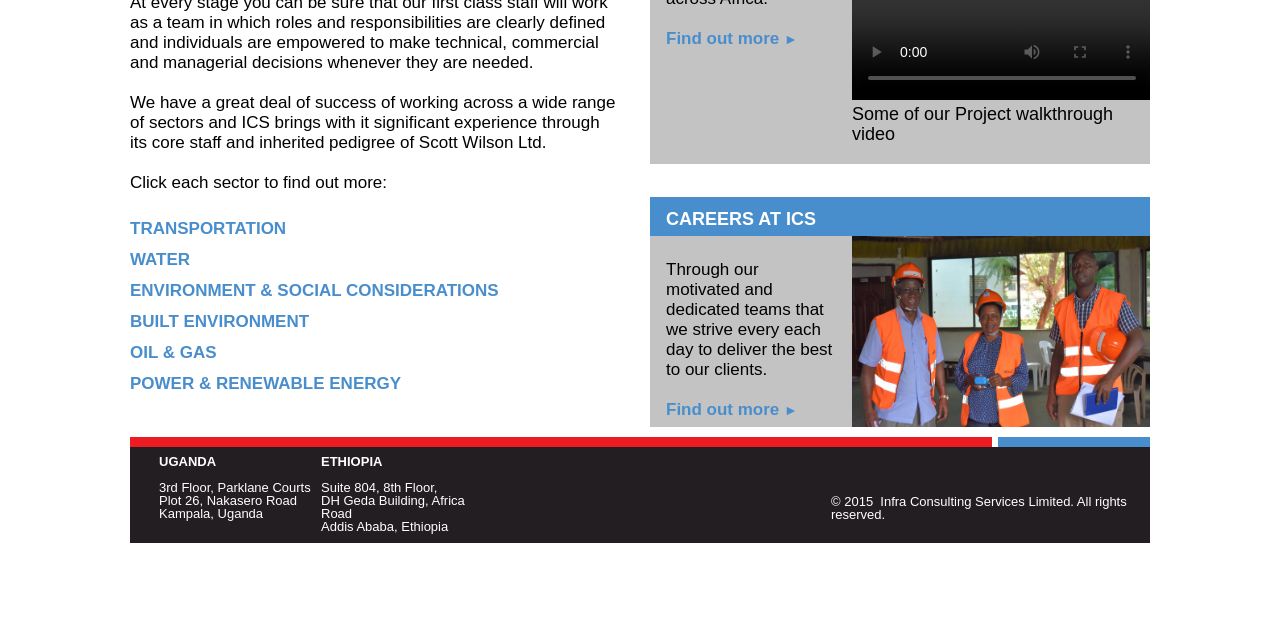Please determine the bounding box coordinates, formatted as (top-left x, top-left y, bottom-right x, bottom-right y), with all values as floating point numbers between 0 and 1. Identify the bounding box of the region described as: TRANSPORTATION

[0.102, 0.342, 0.224, 0.372]